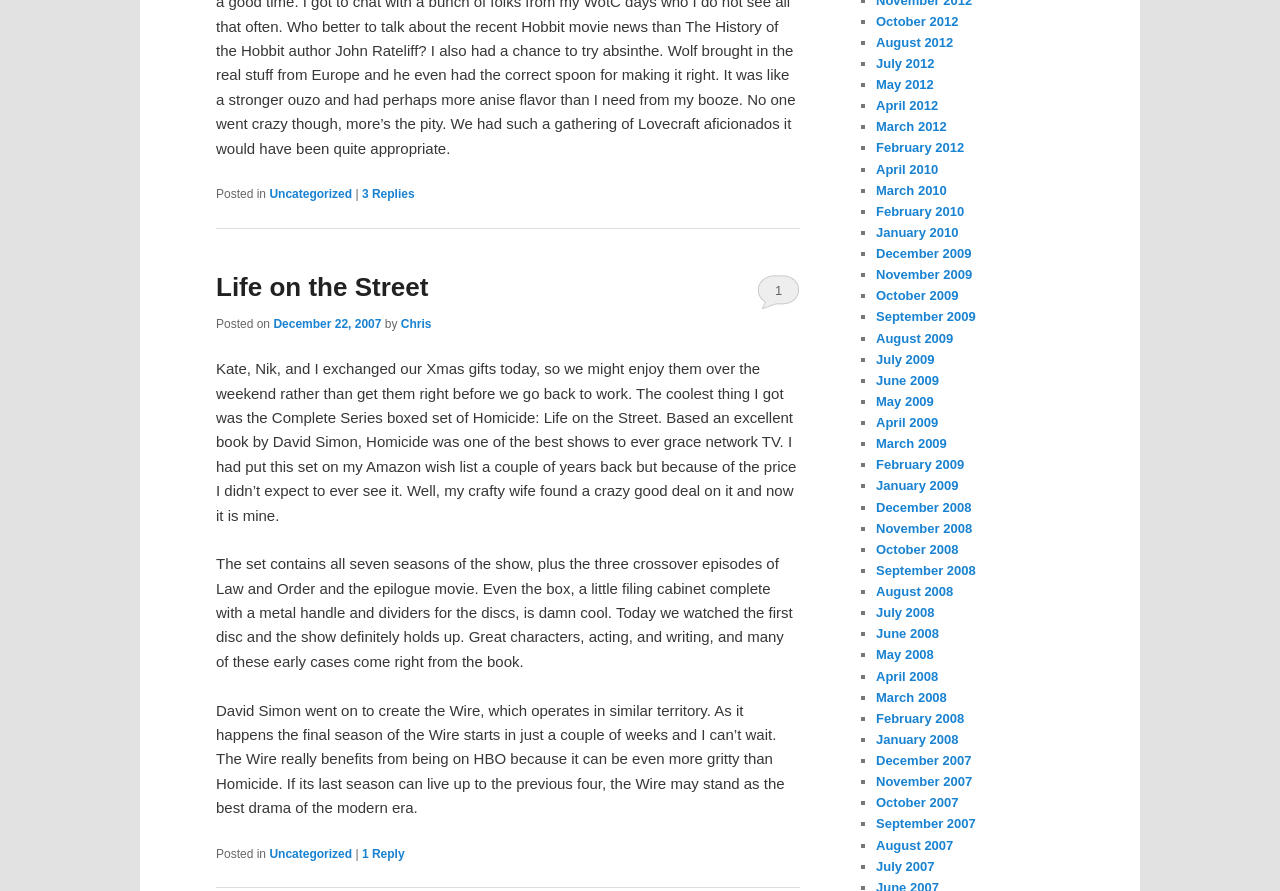Identify the bounding box coordinates of the element to click to follow this instruction: 'Click on the '1 Reply' link'. Ensure the coordinates are four float values between 0 and 1, provided as [left, top, right, bottom].

[0.283, 0.95, 0.316, 0.966]